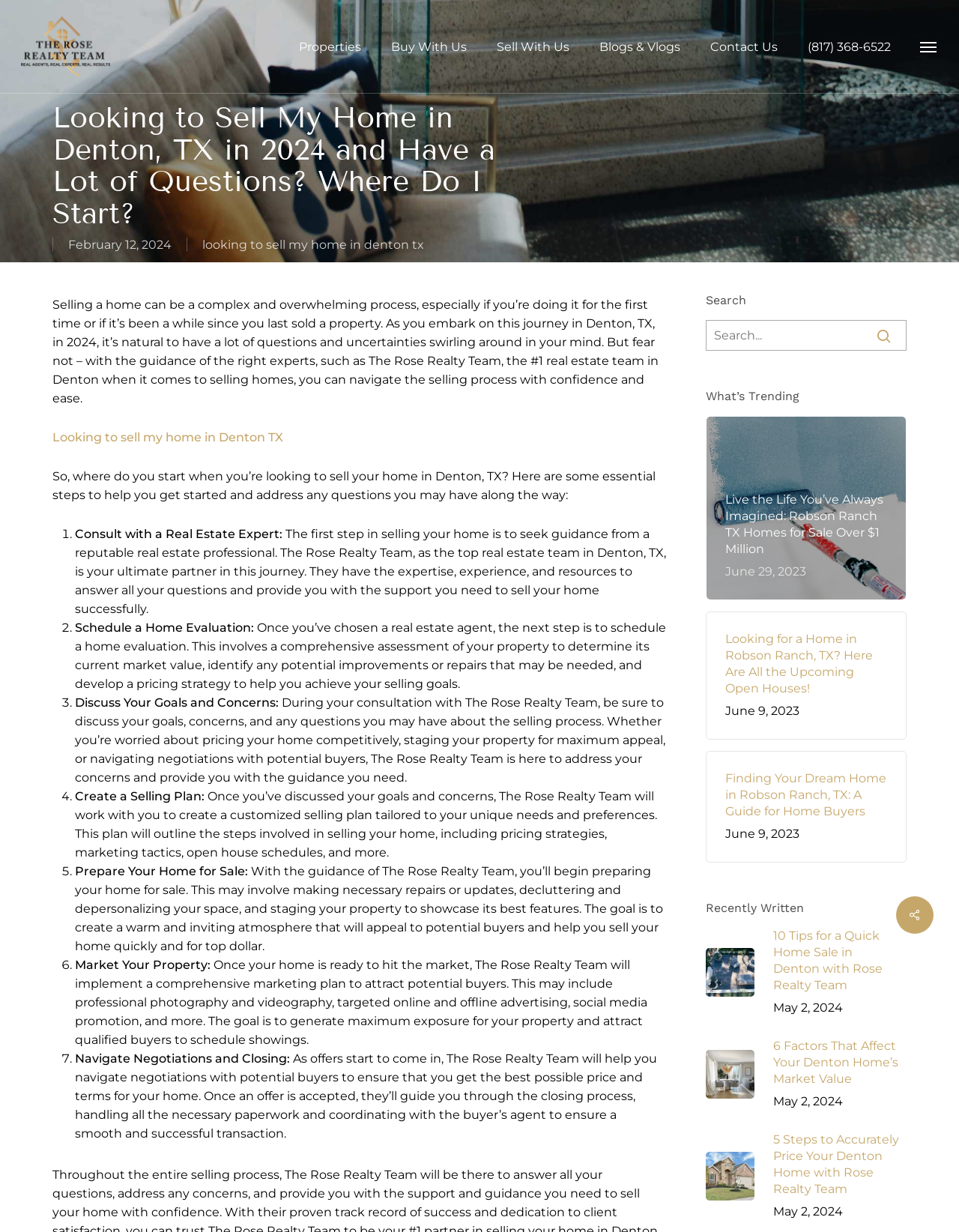What is the purpose of scheduling a home evaluation?
Please give a detailed and elaborate explanation in response to the question.

I found the answer by reading the article on the webpage, which explains that scheduling a home evaluation is necessary to determine the current market value of the property. This information is used to develop a pricing strategy to help the homeowner achieve their selling goals.